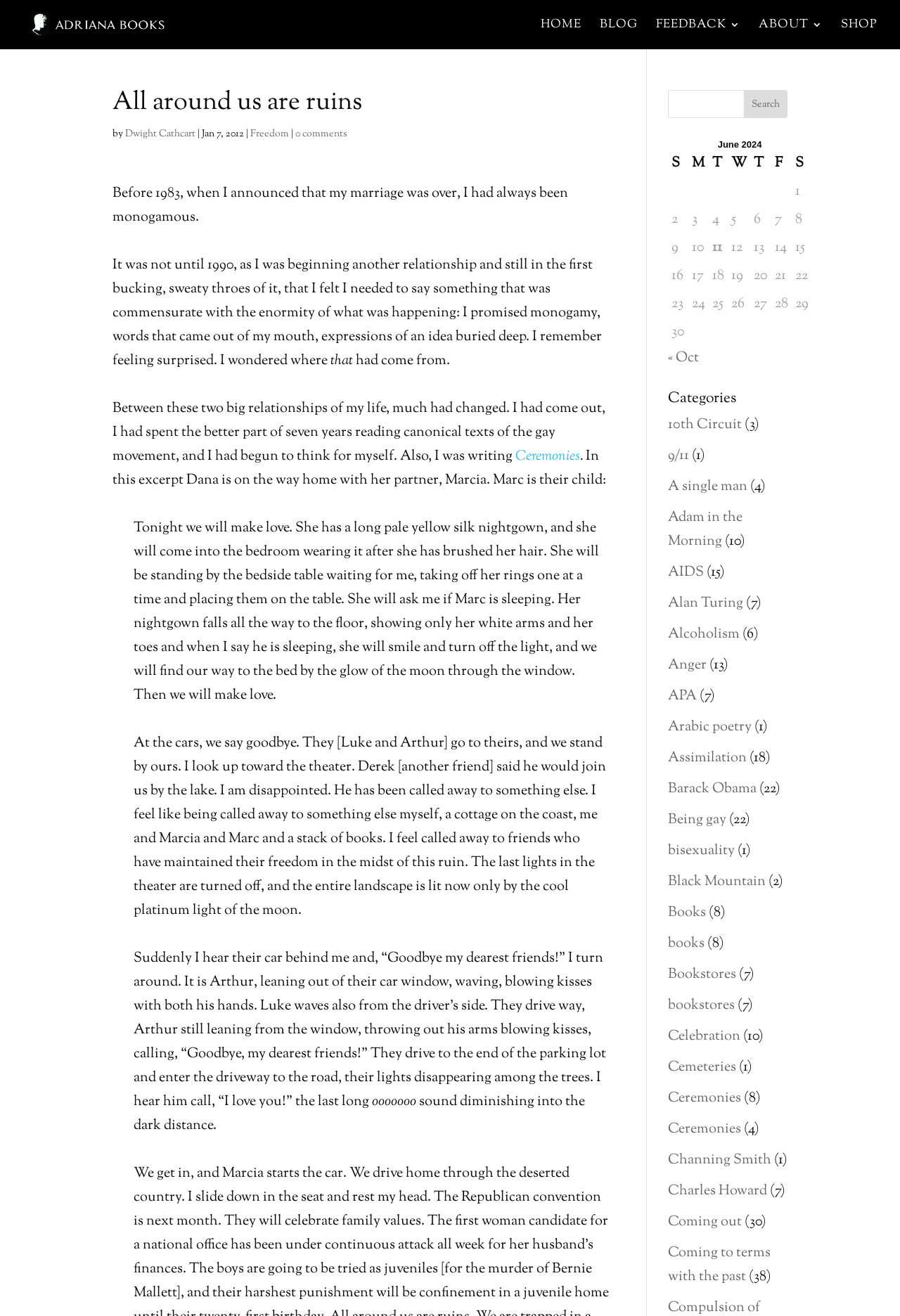Can you find the bounding box coordinates for the element that needs to be clicked to execute this instruction: "Go to the HOME page"? The coordinates should be given as four float numbers between 0 and 1, i.e., [left, top, right, bottom].

[0.601, 0.015, 0.646, 0.037]